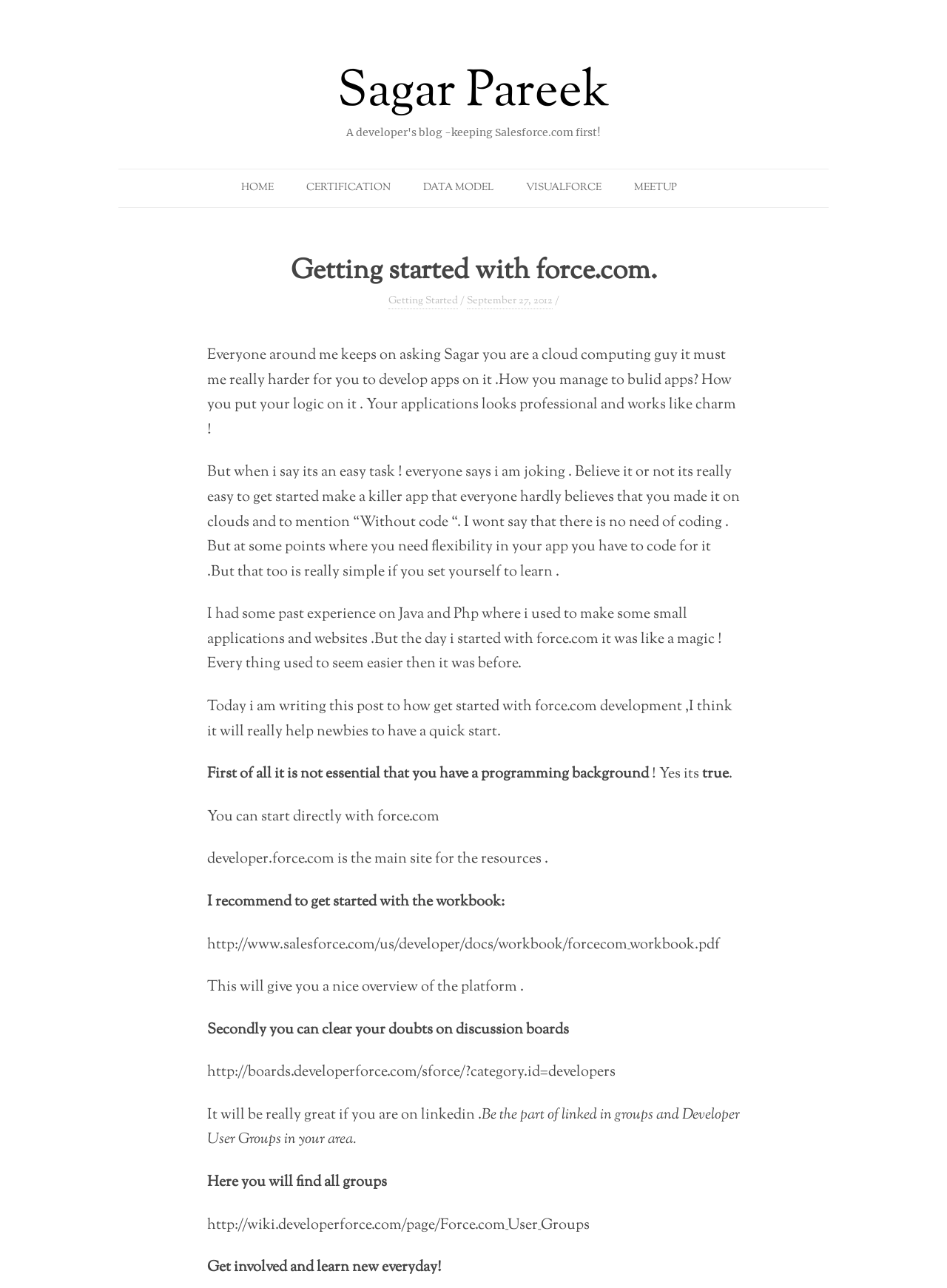Please specify the bounding box coordinates of the clickable region necessary for completing the following instruction: "Click on the 'MEETUP' link". The coordinates must consist of four float numbers between 0 and 1, i.e., [left, top, right, bottom].

[0.669, 0.131, 0.714, 0.161]